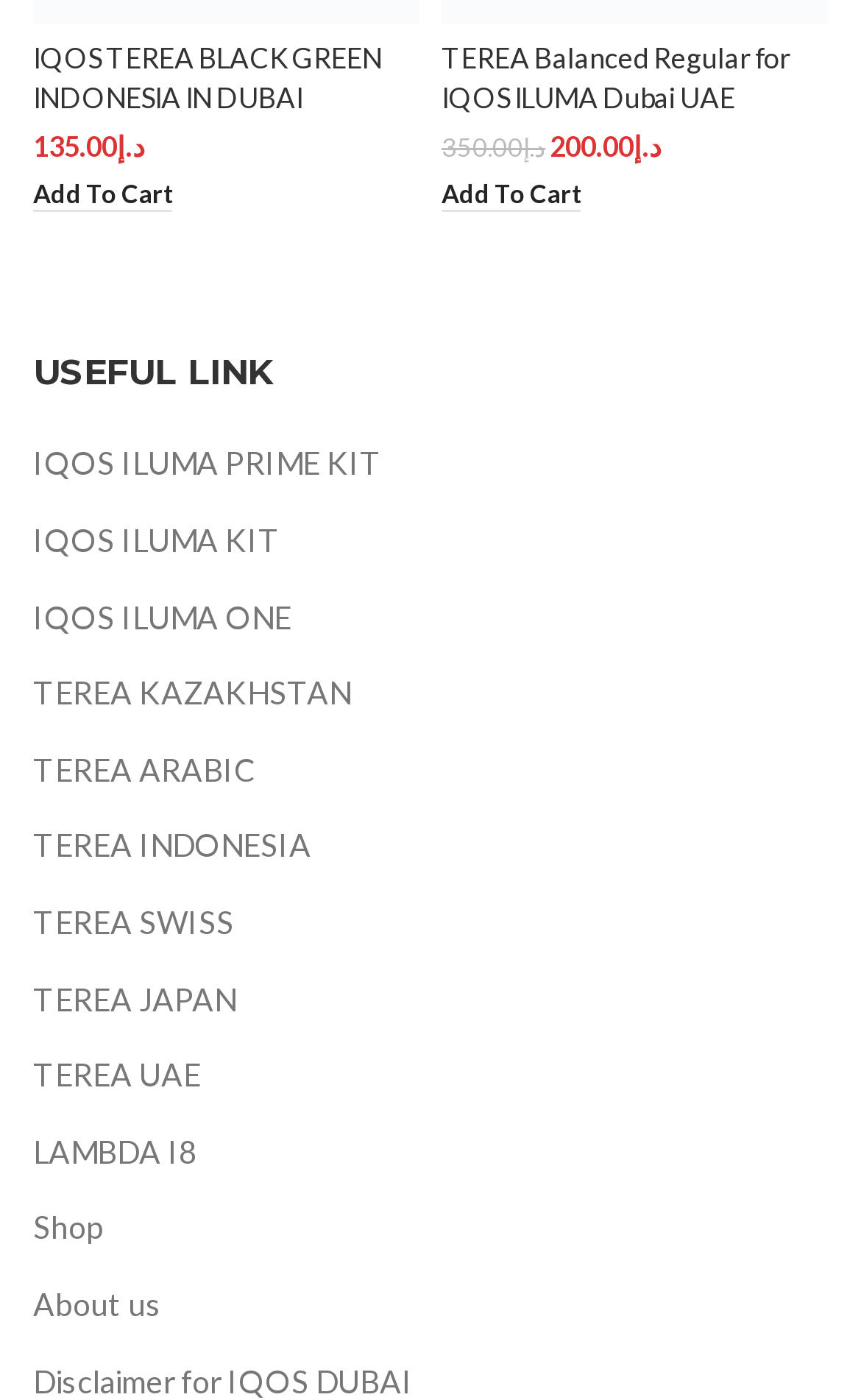Find the bounding box coordinates for the area you need to click to carry out the instruction: "Go to IQOS ILUMA PRIME KIT page". The coordinates should be four float numbers between 0 and 1, indicated as [left, top, right, bottom].

[0.038, 0.316, 0.449, 0.347]